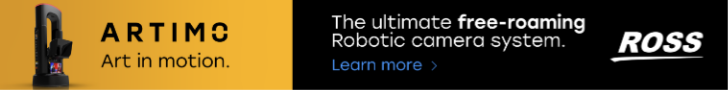What is the concept emphasized by the advertisement?
Using the visual information, answer the question in a single word or phrase.

Art in motion